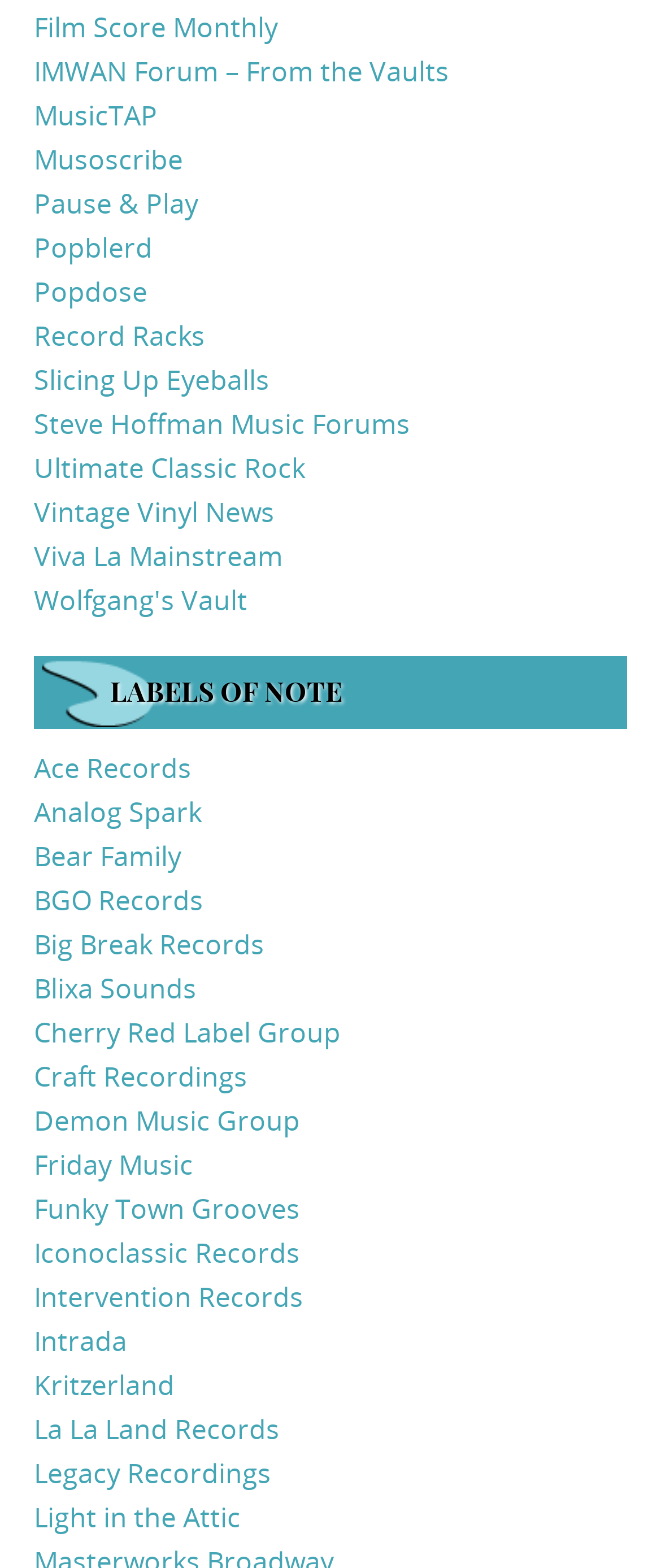Kindly determine the bounding box coordinates for the clickable area to achieve the given instruction: "check out Ace Records".

[0.051, 0.478, 0.29, 0.502]